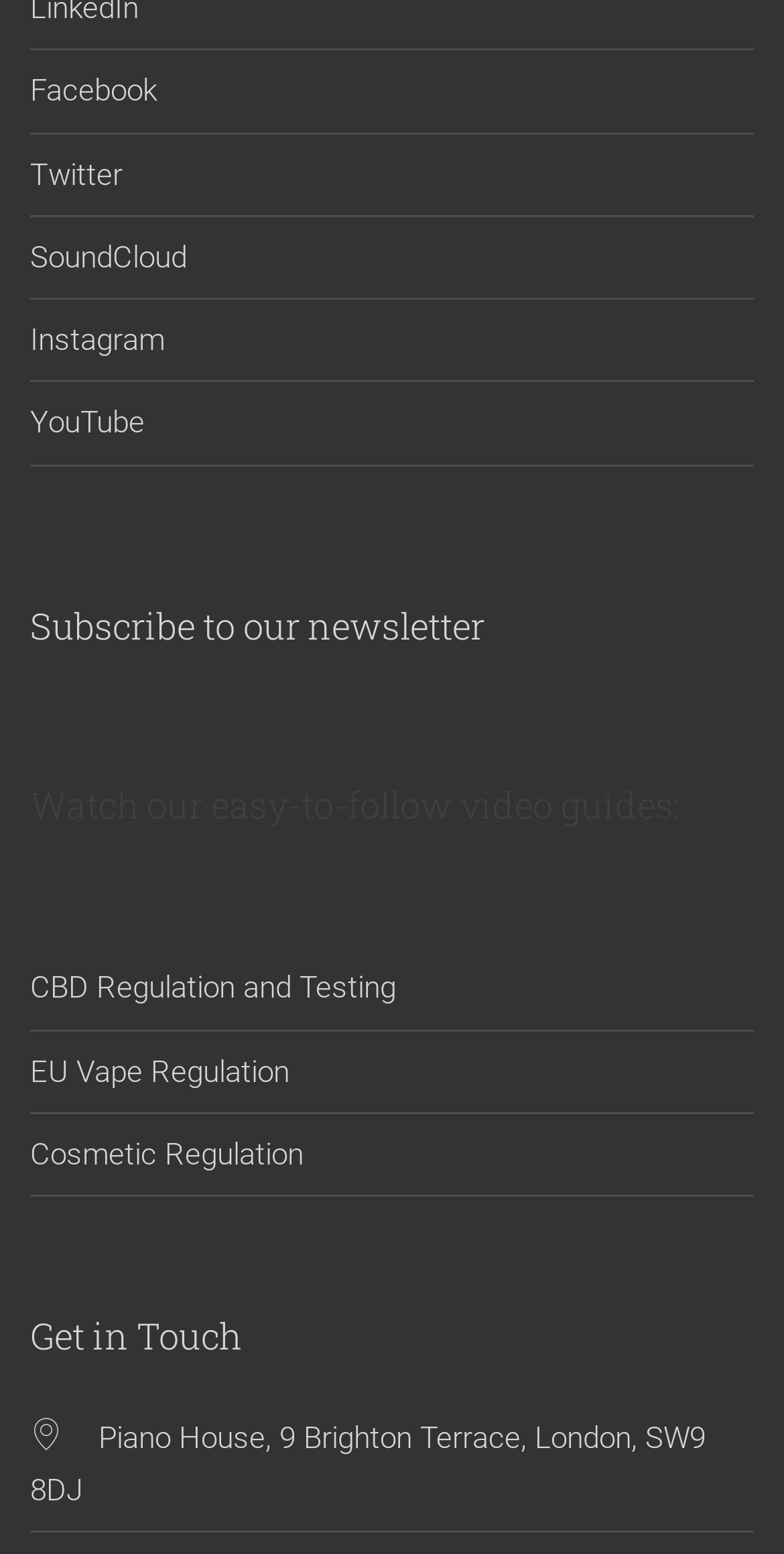How many social media links are there?
Please ensure your answer to the question is detailed and covers all necessary aspects.

I counted the number of social media links at the top of the webpage, which are Facebook, Twitter, SoundCloud, Instagram, and YouTube.